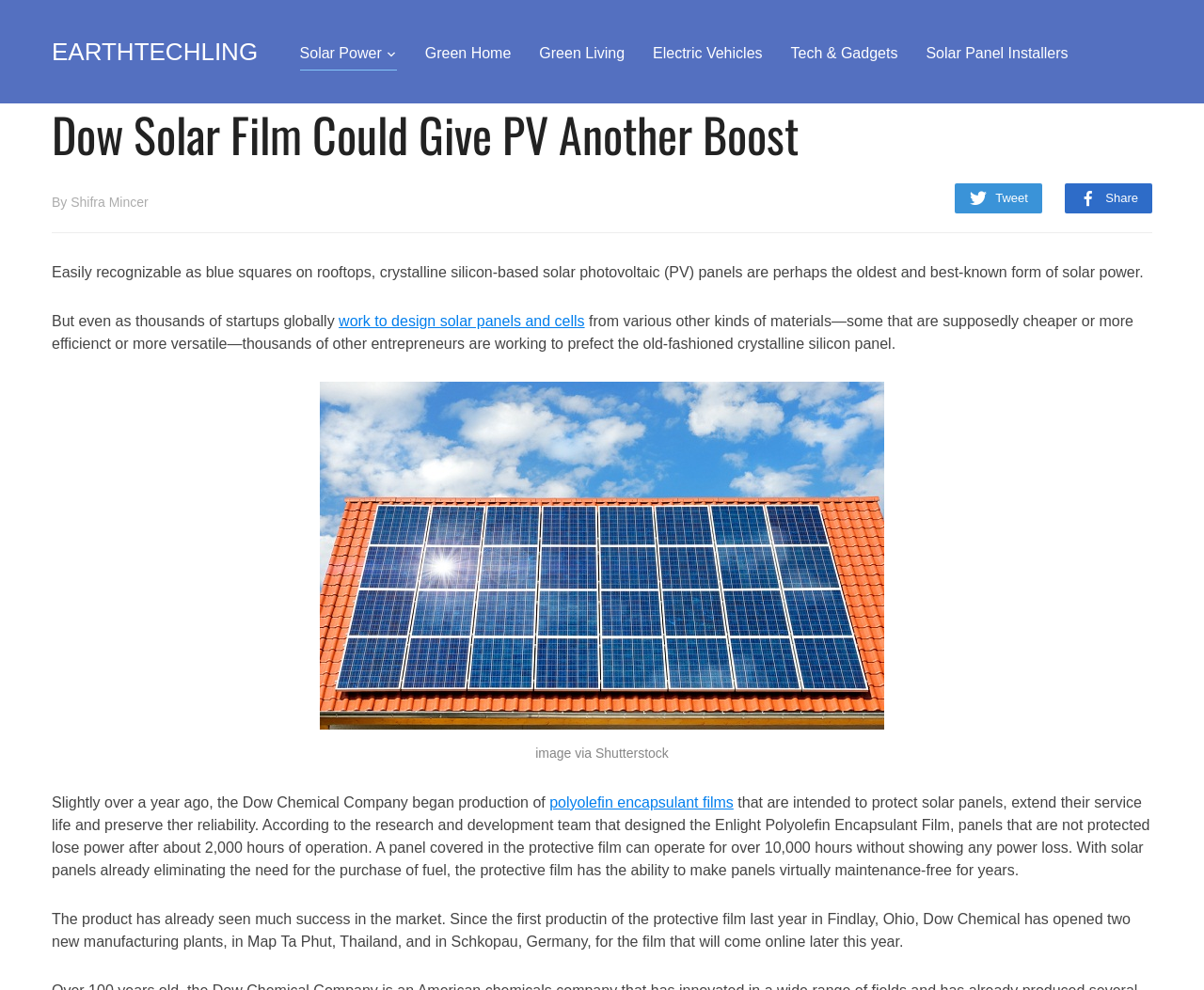Where are the new manufacturing plants for the protective film located?
Based on the image, answer the question with as much detail as possible.

According to the article, since the first production of the protective film last year in Findlay, Ohio, Dow Chemical has opened two new manufacturing plants, in Map Ta Phut, Thailand, and in Schkopau, Germany, for the film that will come online later this year.